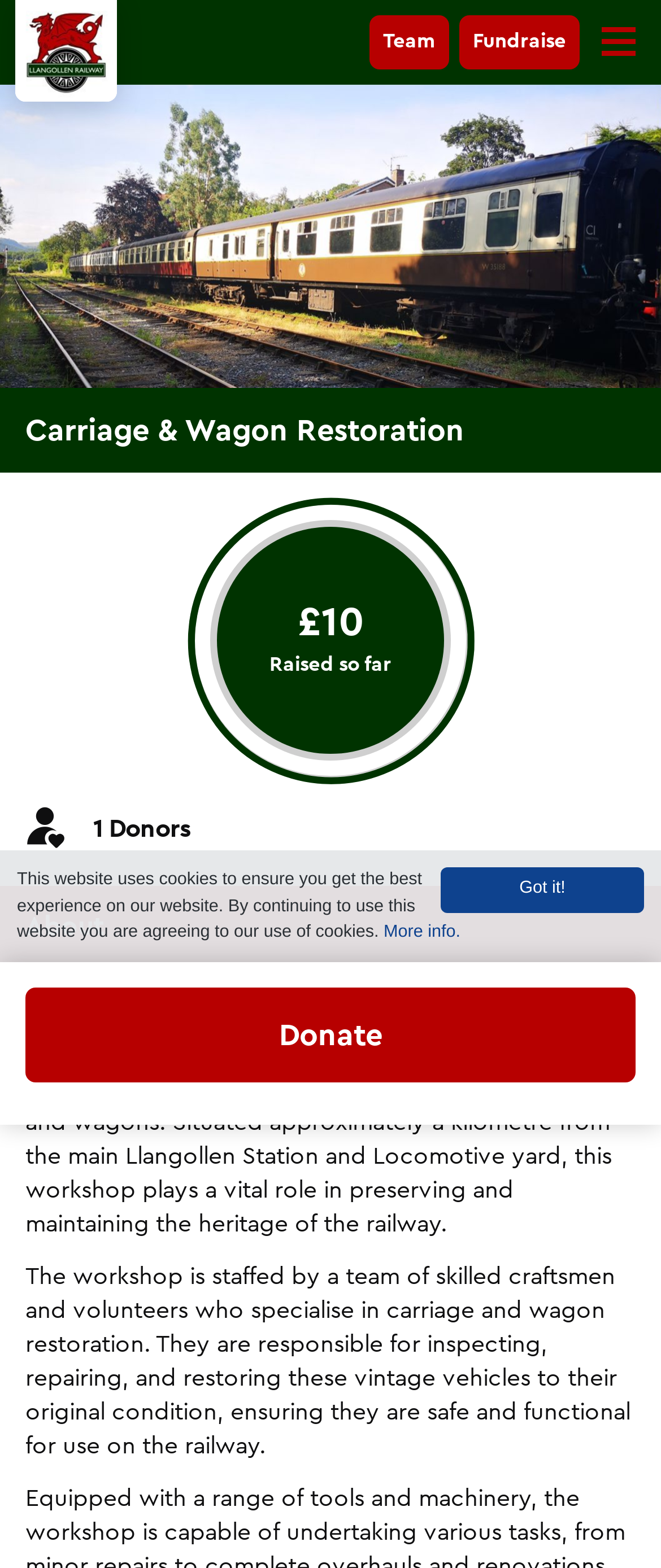What is the purpose of the workshop?
Using the details from the image, give an elaborate explanation to answer the question.

The webpage explains that the workshop plays a vital role in preserving and maintaining the heritage of the railway, which is its primary purpose.